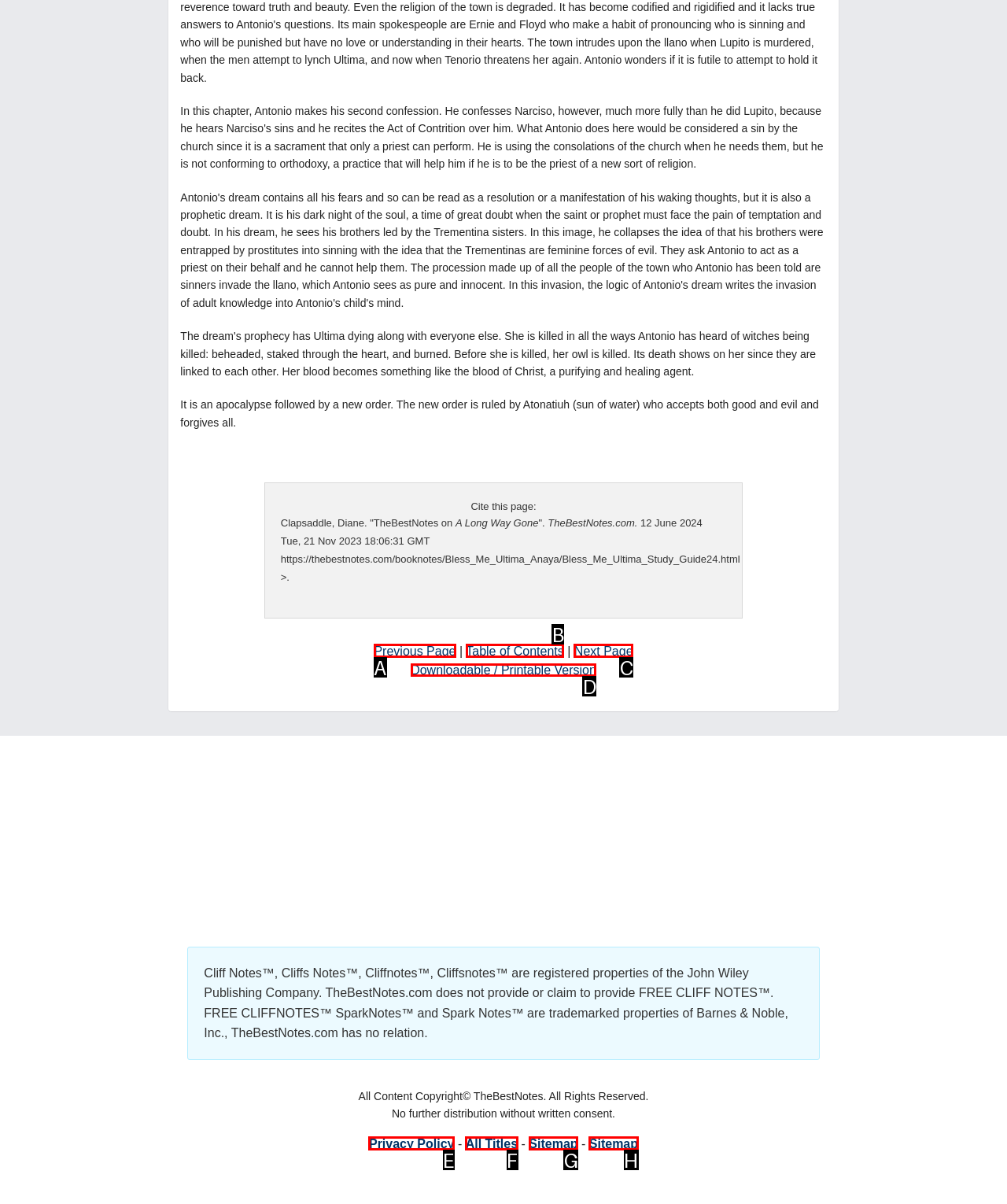Tell me the correct option to click for this task: Click on 'Downloadable / Printable Version'
Write down the option's letter from the given choices.

D